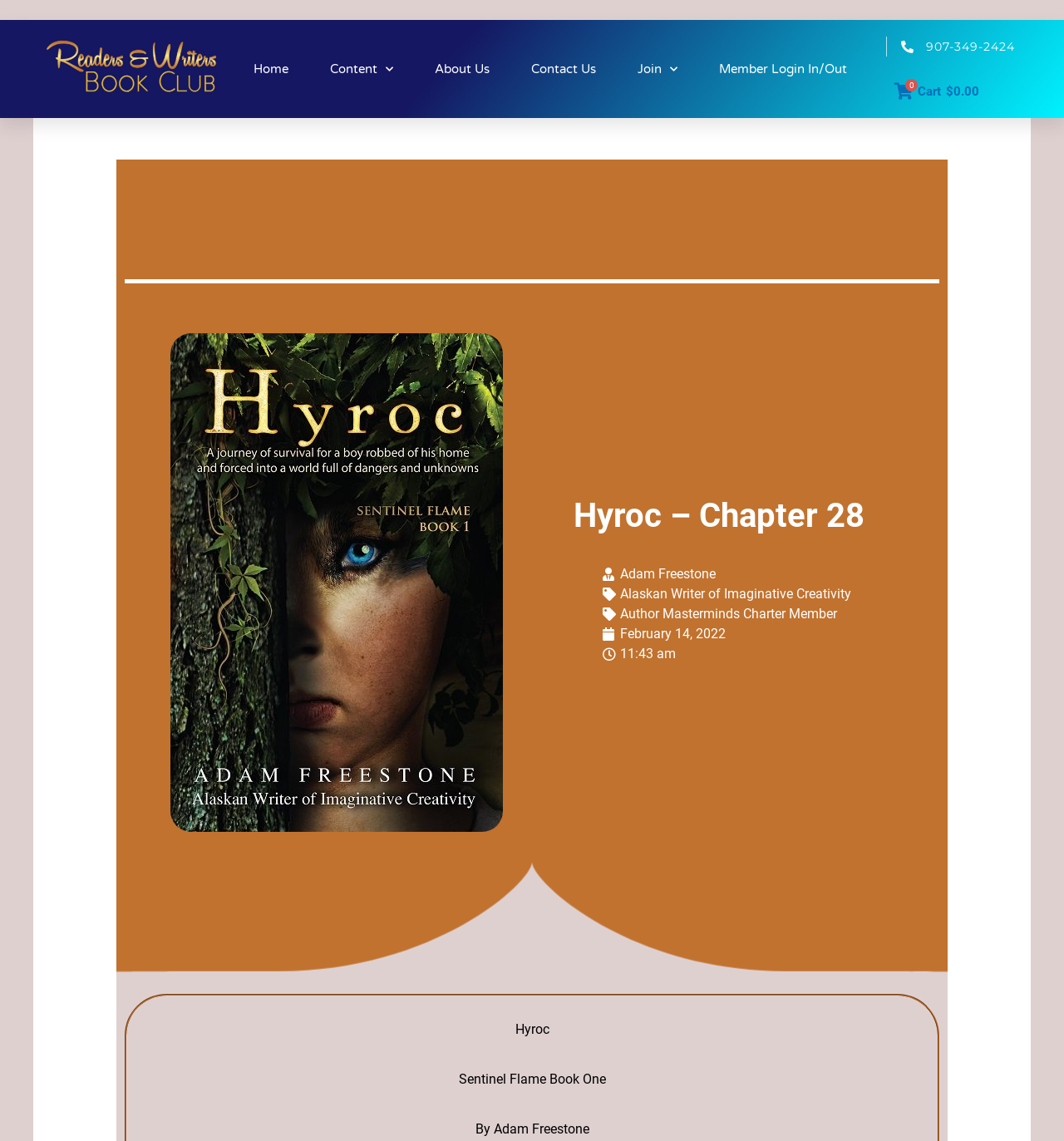Determine the bounding box coordinates of the clickable area required to perform the following instruction: "view content". The coordinates should be represented as four float numbers between 0 and 1: [left, top, right, bottom].

[0.31, 0.028, 0.37, 0.093]